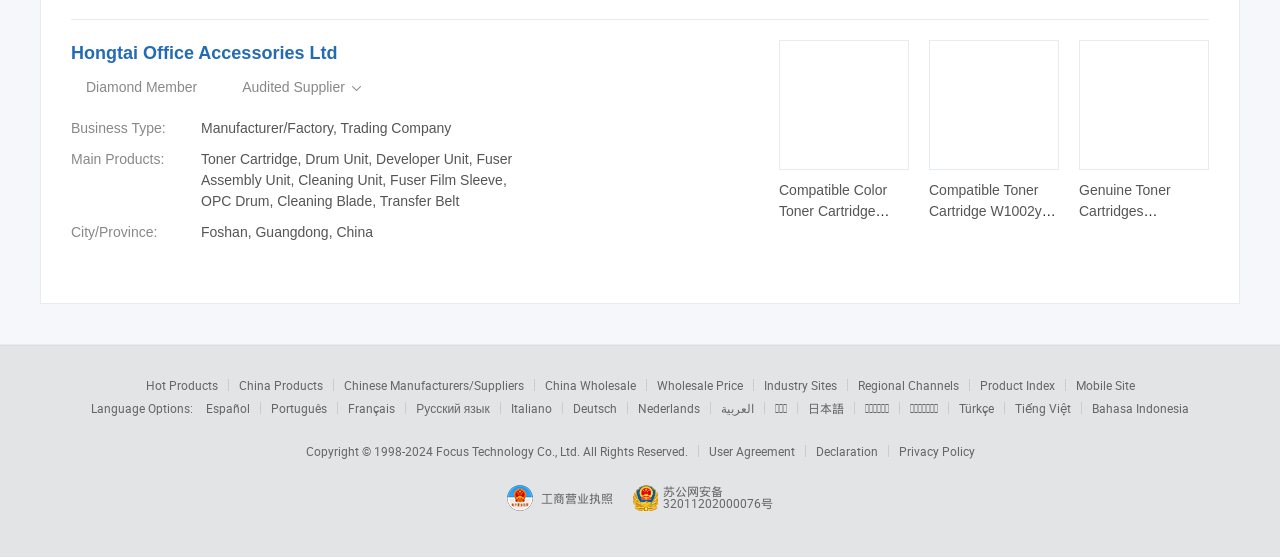Find the bounding box coordinates for the element that must be clicked to complete the instruction: "View Hot Products". The coordinates should be four float numbers between 0 and 1, indicated as [left, top, right, bottom].

[0.114, 0.676, 0.17, 0.705]